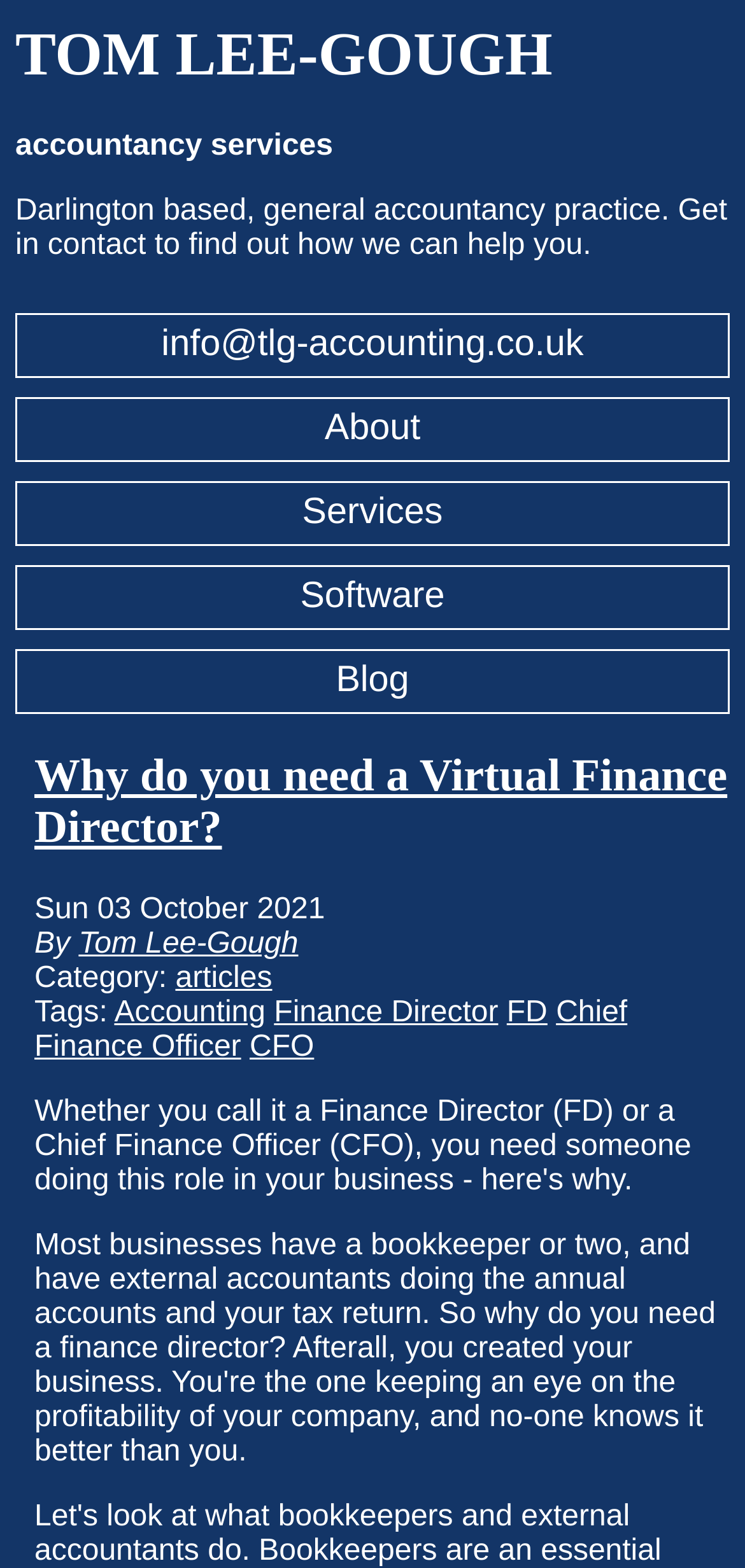Determine the bounding box of the UI component based on this description: "FD". The bounding box coordinates should be four float values between 0 and 1, i.e., [left, top, right, bottom].

[0.68, 0.636, 0.735, 0.657]